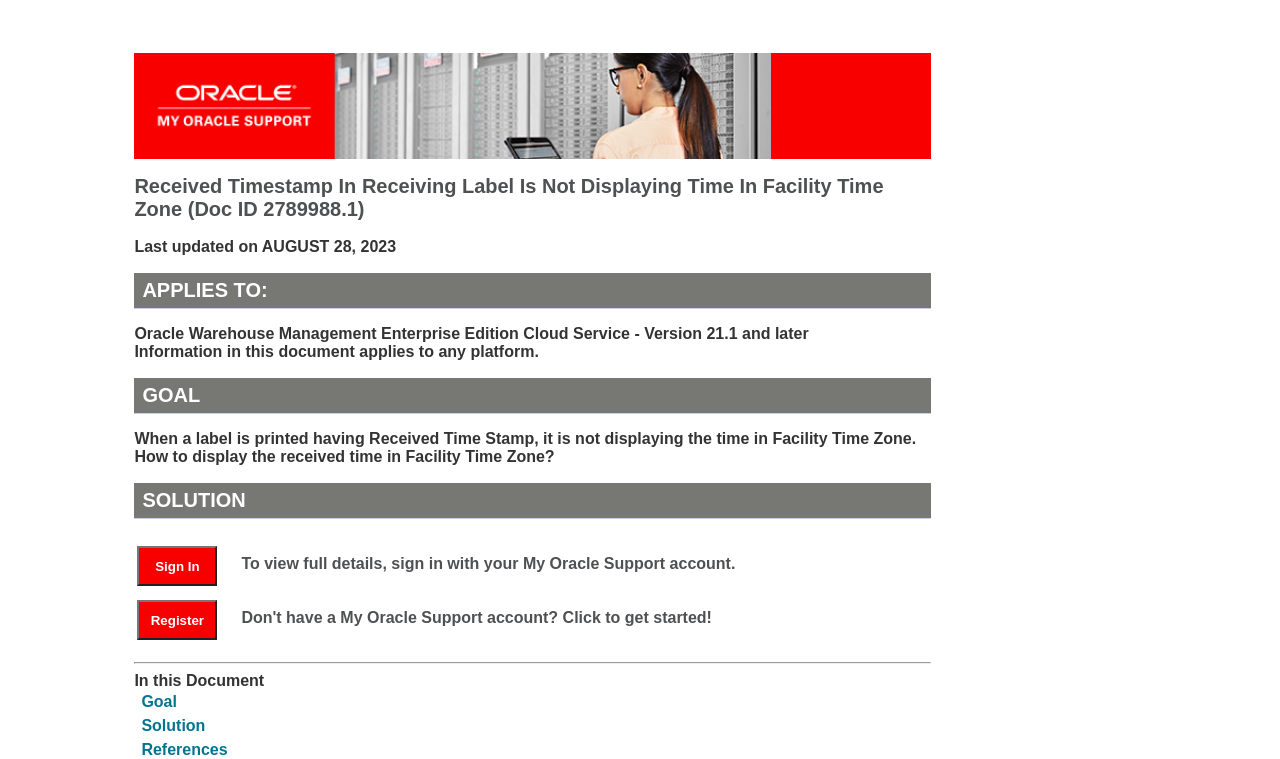Predict the bounding box coordinates for the UI element described as: "Register". The coordinates should be four float numbers between 0 and 1, presented as [left, top, right, bottom].

[0.107, 0.791, 0.17, 0.843]